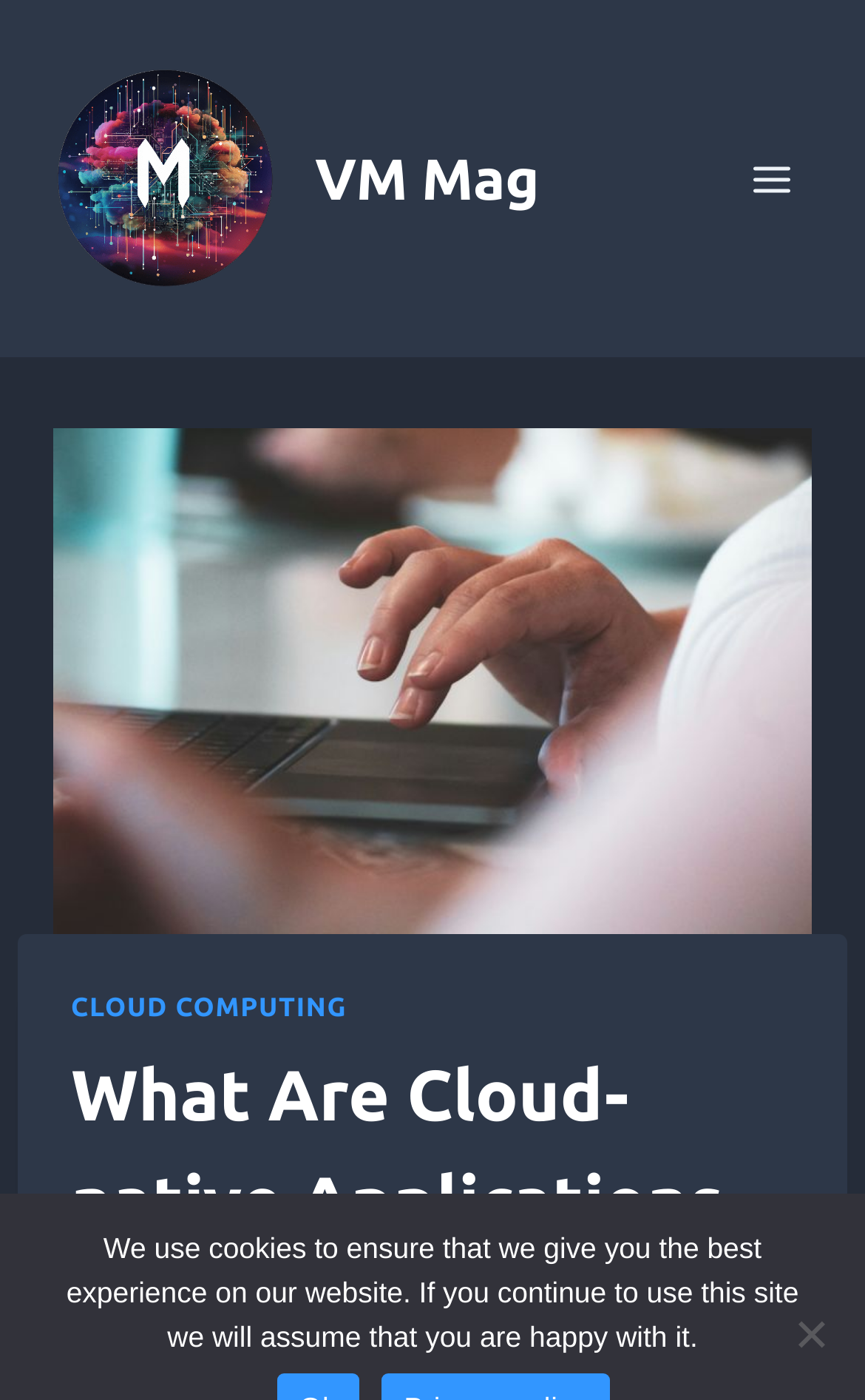What is the theme of the article on the webpage?
Using the image, answer in one word or phrase.

Cloud-native Applications